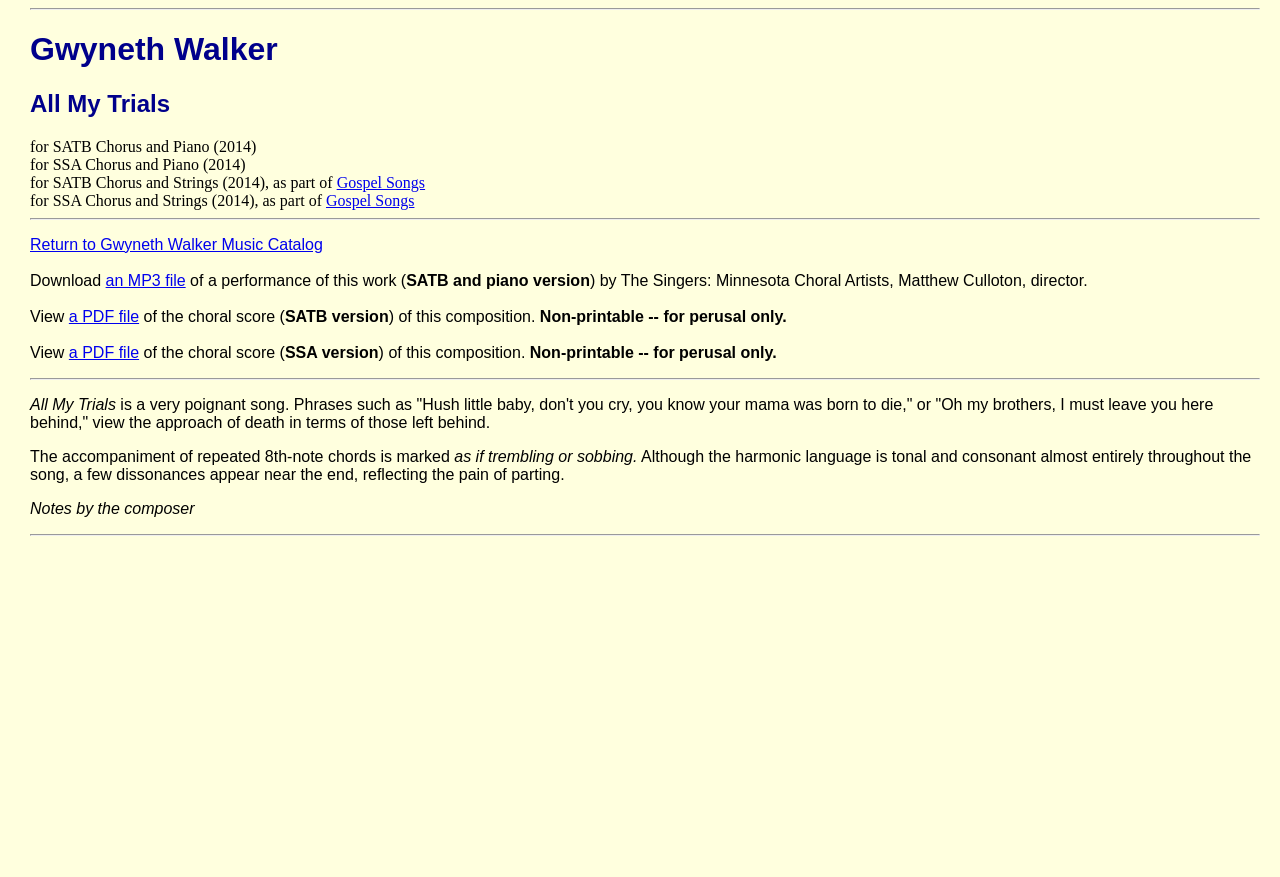Please give a succinct answer to the question in one word or phrase:
What is the characteristic of the accompaniment?

Repeated 8th-note chords